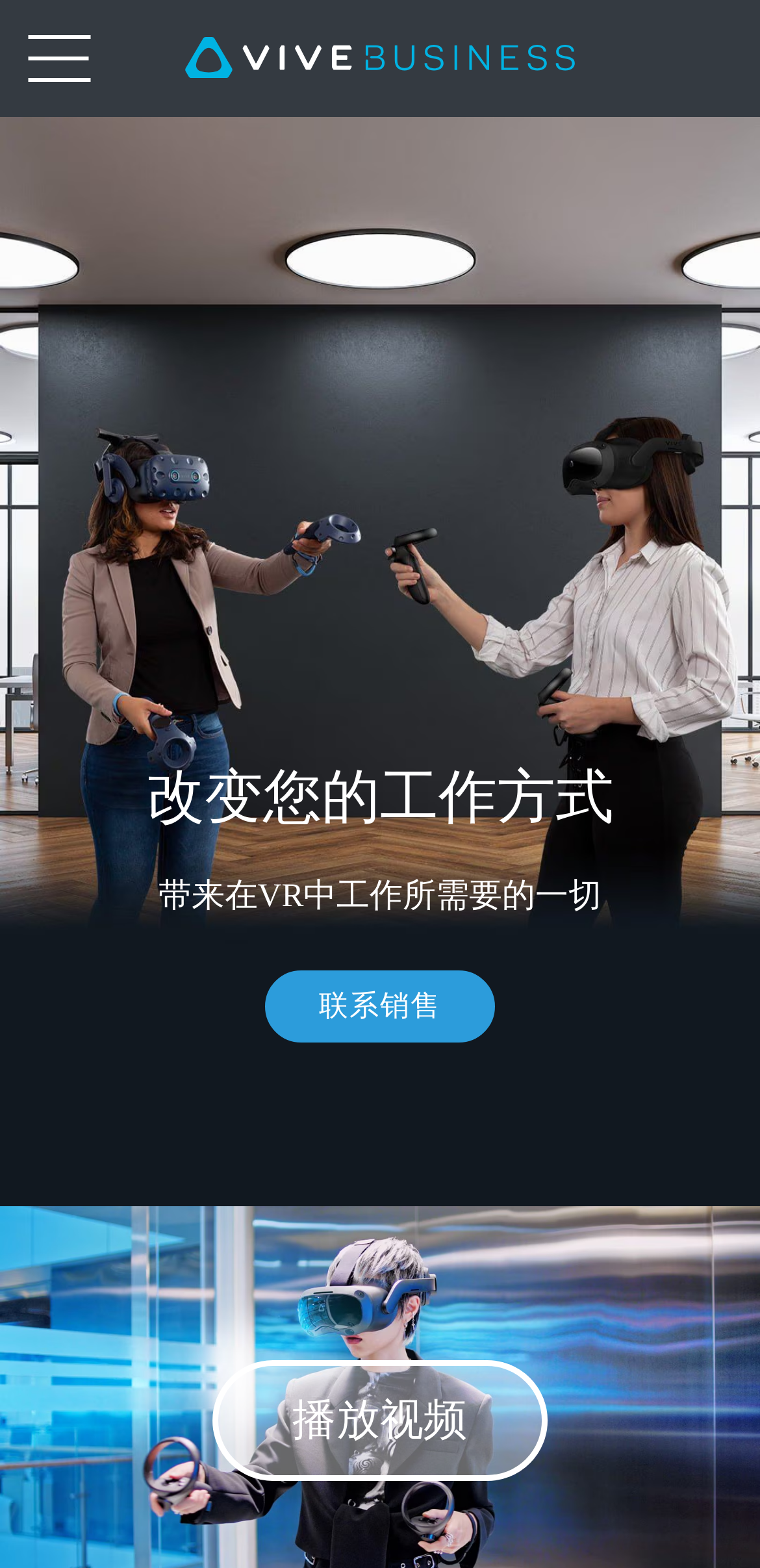Refer to the screenshot and answer the following question in detail:
What is the call-to-action on the webpage?

The link '联系销售' (contact sales) is prominently displayed on the webpage, suggesting that the call-to-action is to encourage visitors to get in touch with the sales team, likely to inquire about the VR solutions offered by VIVE Business.